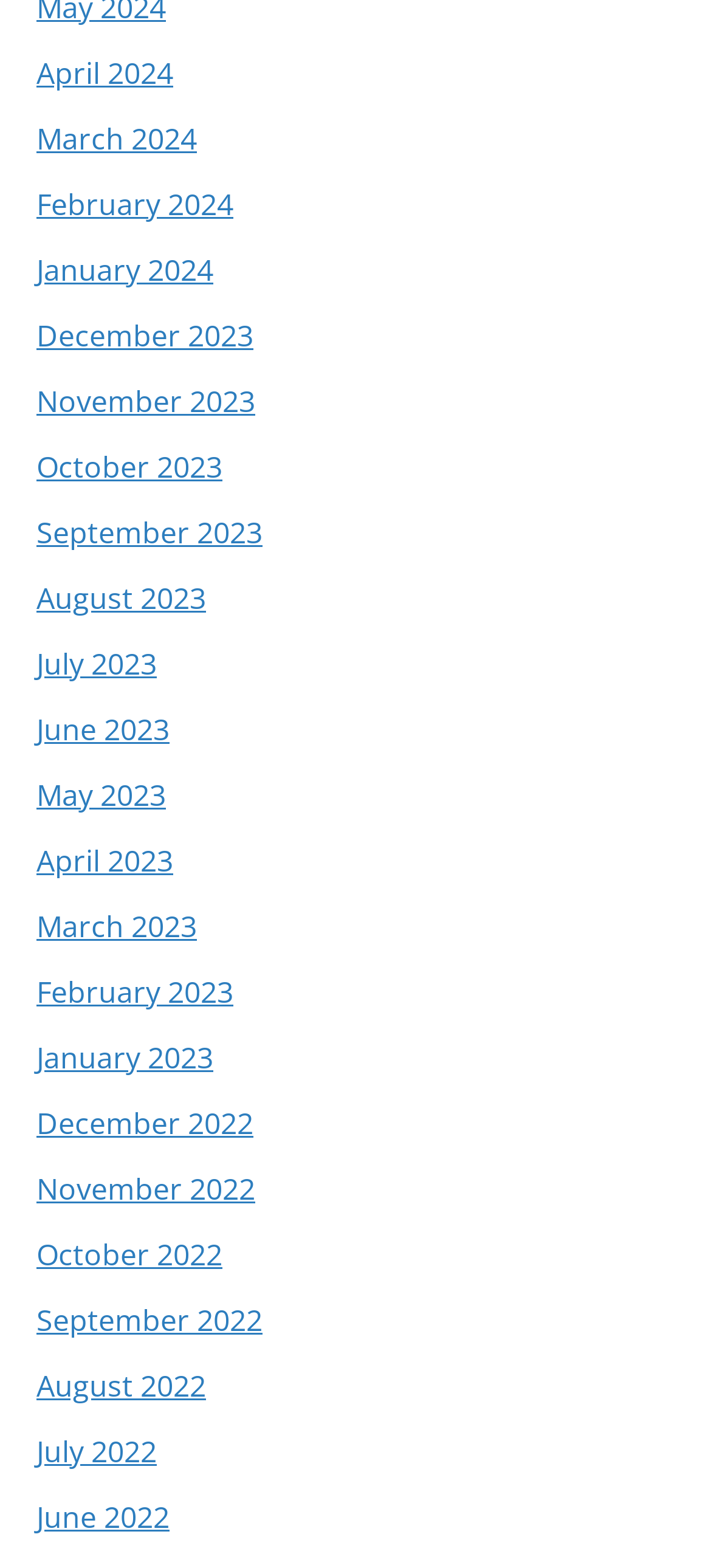Determine the bounding box coordinates of the clickable region to carry out the instruction: "check January 2024".

[0.051, 0.145, 0.331, 0.196]